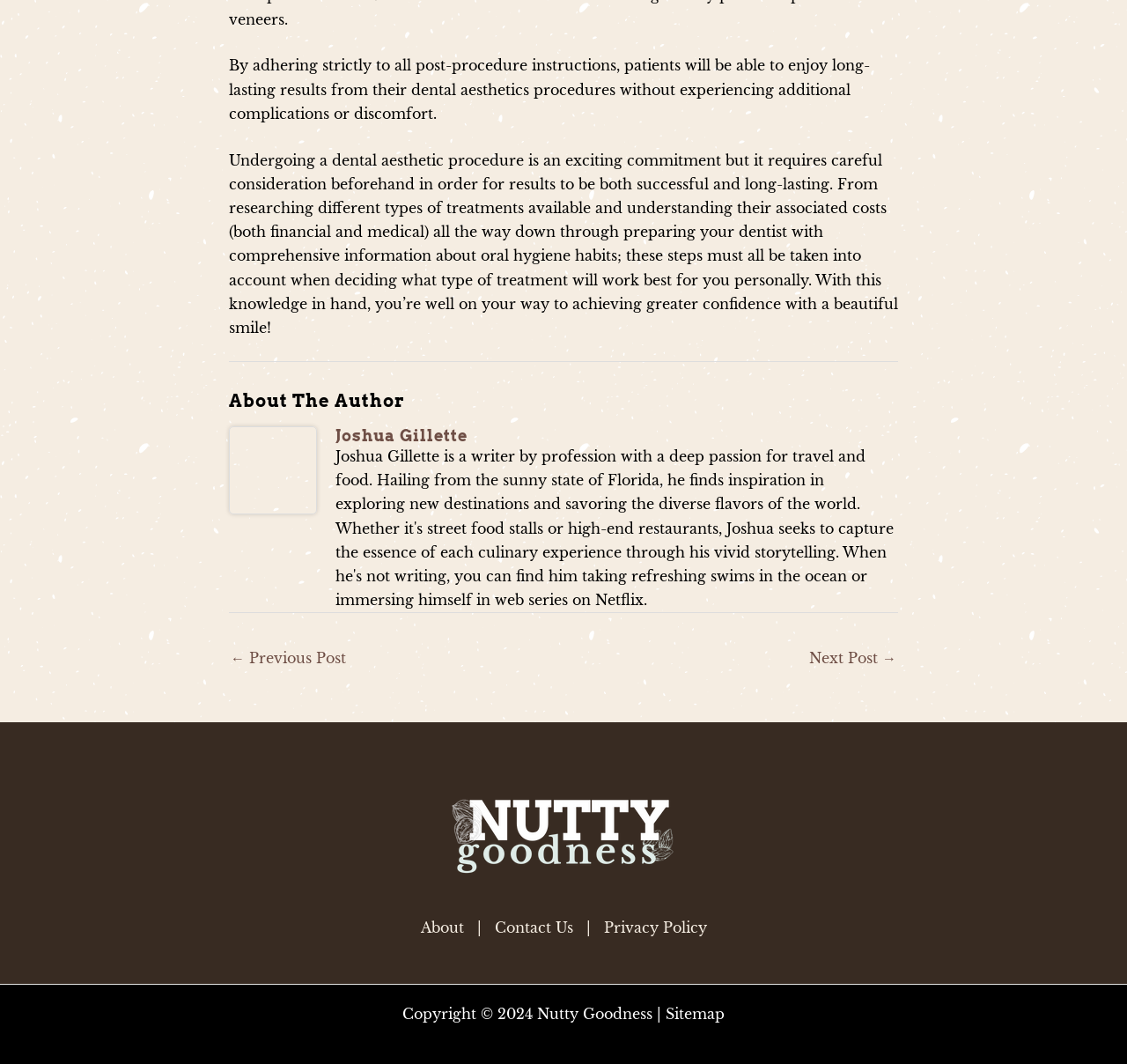Find the bounding box coordinates of the element I should click to carry out the following instruction: "read about the author".

[0.203, 0.367, 0.797, 0.387]